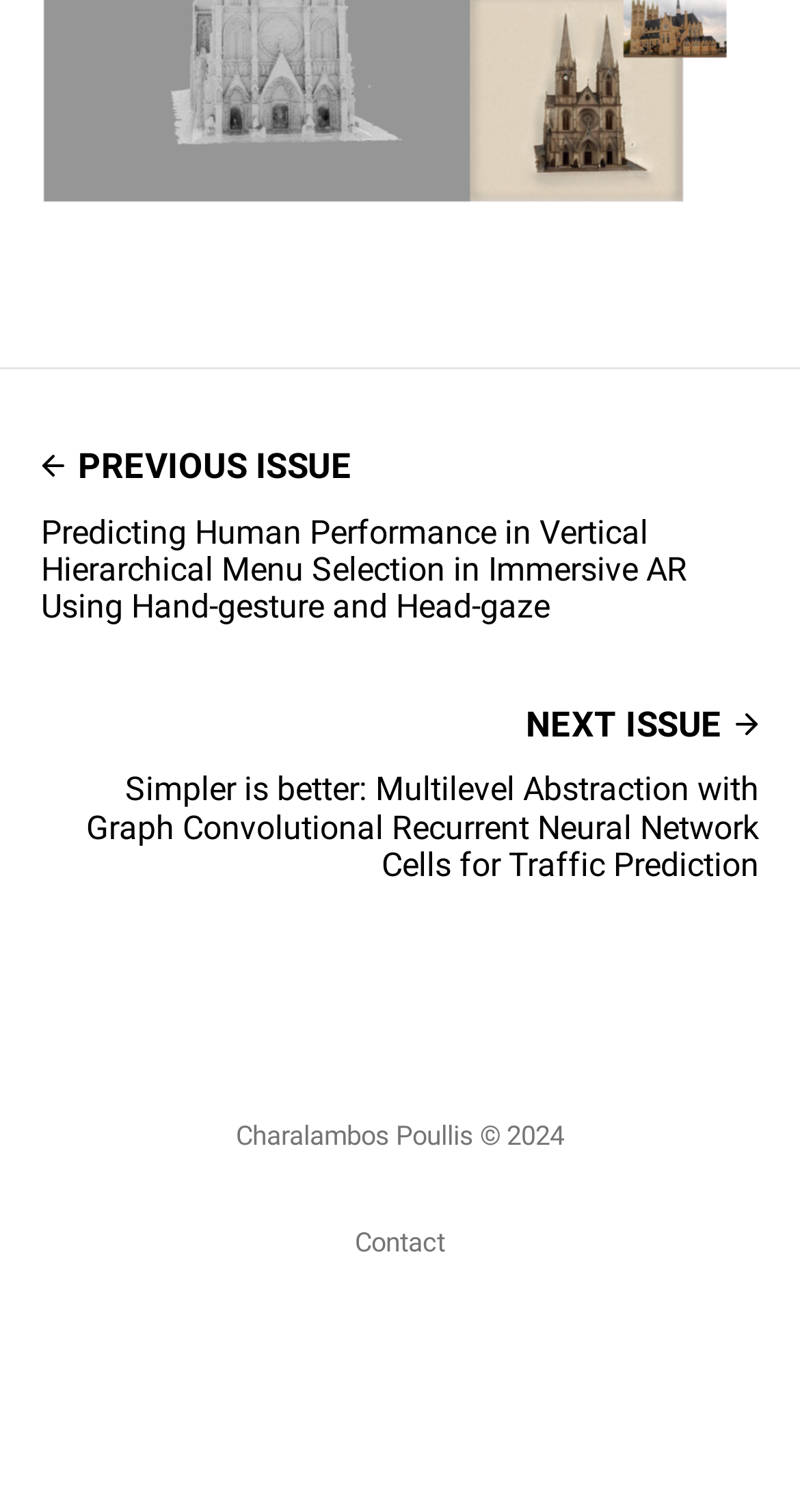Using the image as a reference, answer the following question in as much detail as possible:
What is the topic of the previous issue?

By looking at the footer section, I found a link labeled 'PREVIOUS ISSUE' with a heading 'Predicting Human Performance in Vertical Hierarchical Menu Selection in Immersive AR Using Hand-gesture and Head-gaze', which suggests that the previous issue is related to predicting human performance in immersive AR.